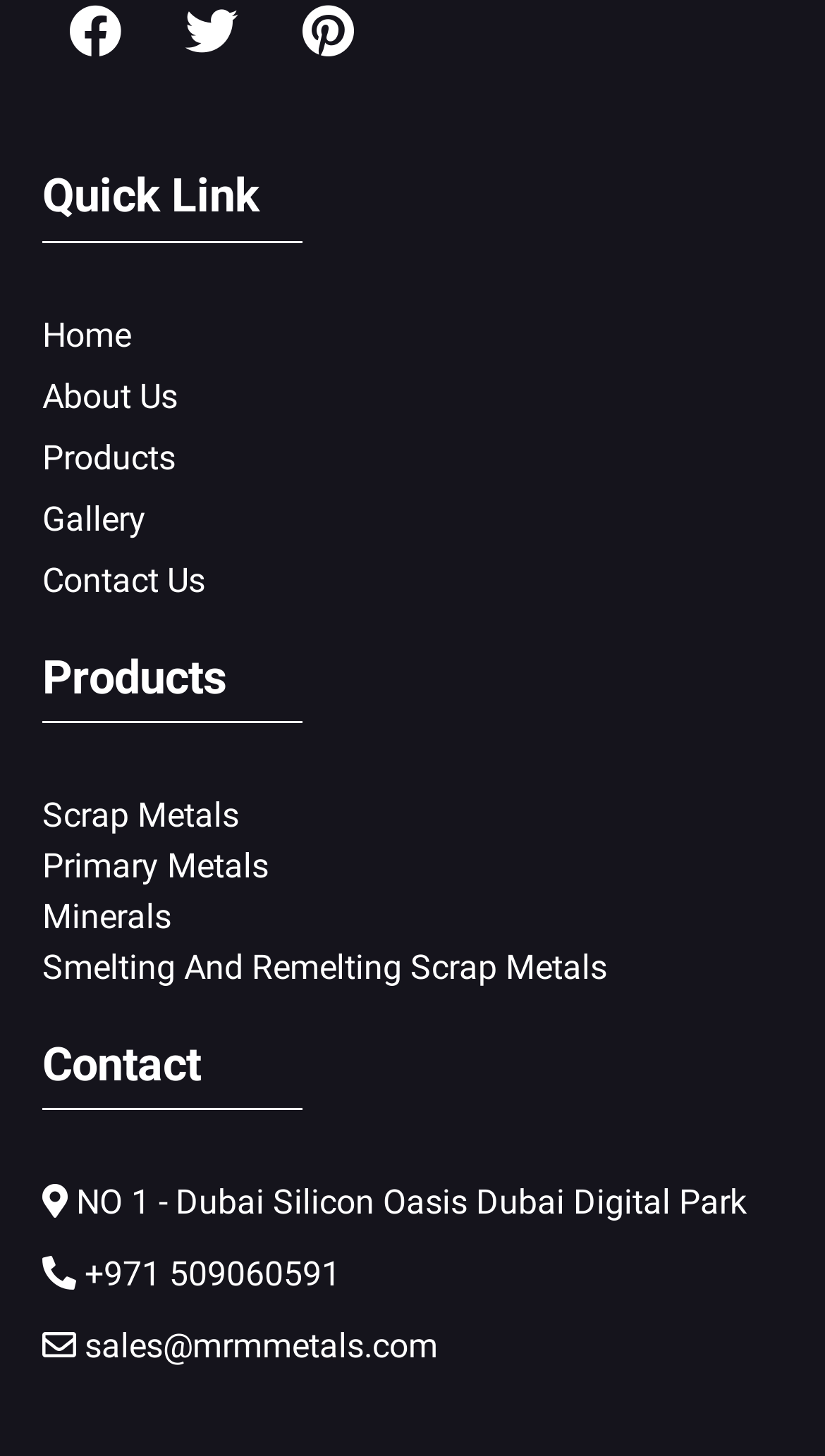What is the last link in the 'Products' category?
Look at the image and respond with a one-word or short-phrase answer.

Smelting And Remelting Scrap Metals